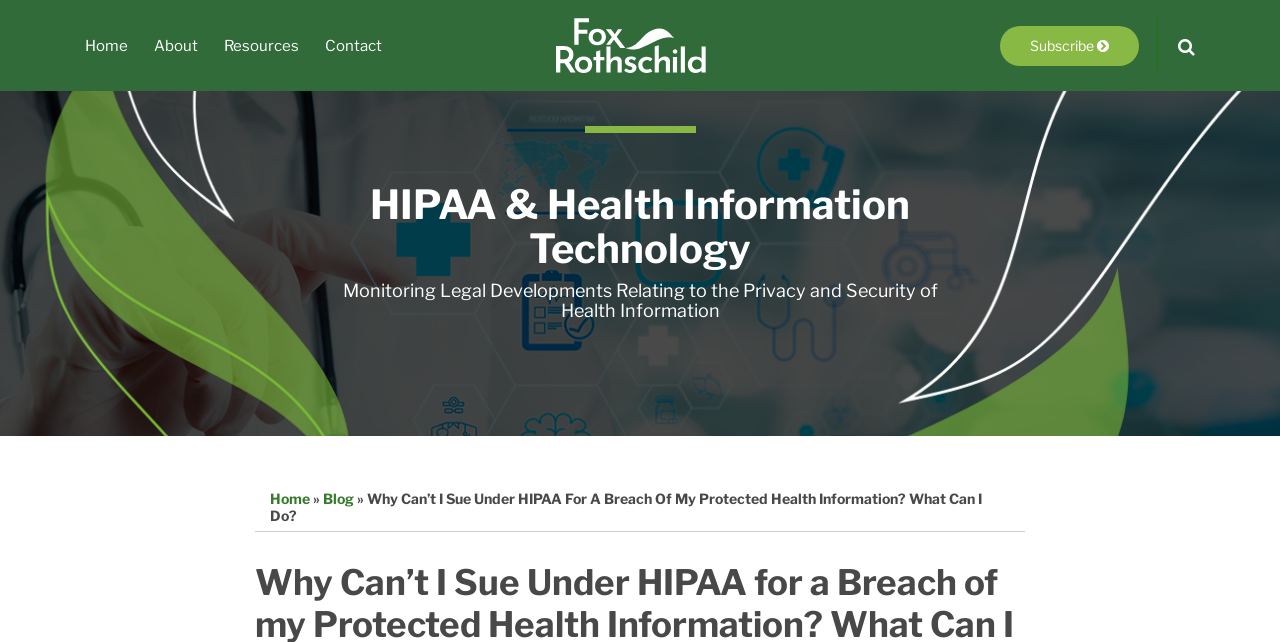Provide the bounding box coordinates of the HTML element this sentence describes: "alt="Fox Rothschild LLP logo"".

[0.434, 0.028, 0.551, 0.114]